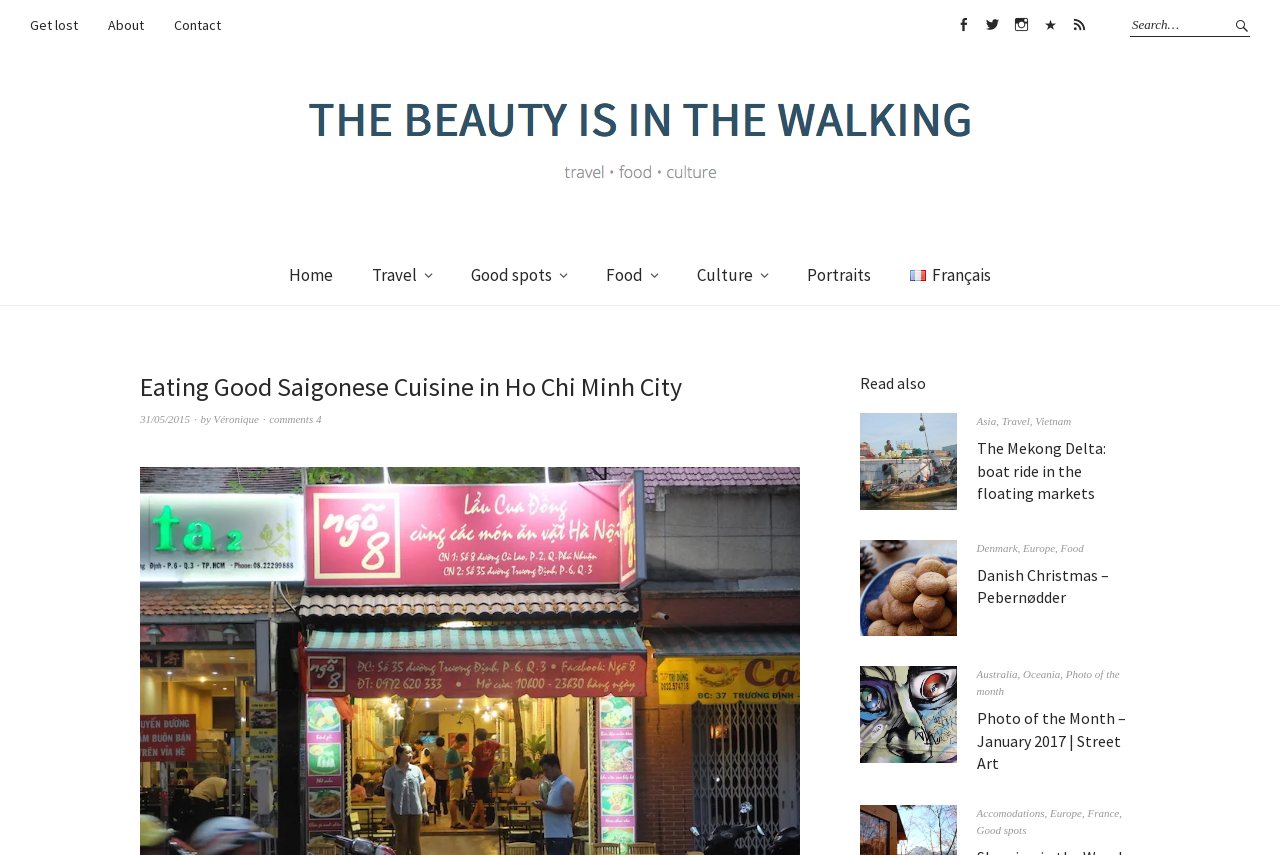Determine the bounding box for the HTML element described here: "Photo of the month". The coordinates should be given as [left, top, right, bottom] with each number being a float between 0 and 1.

[0.763, 0.782, 0.875, 0.816]